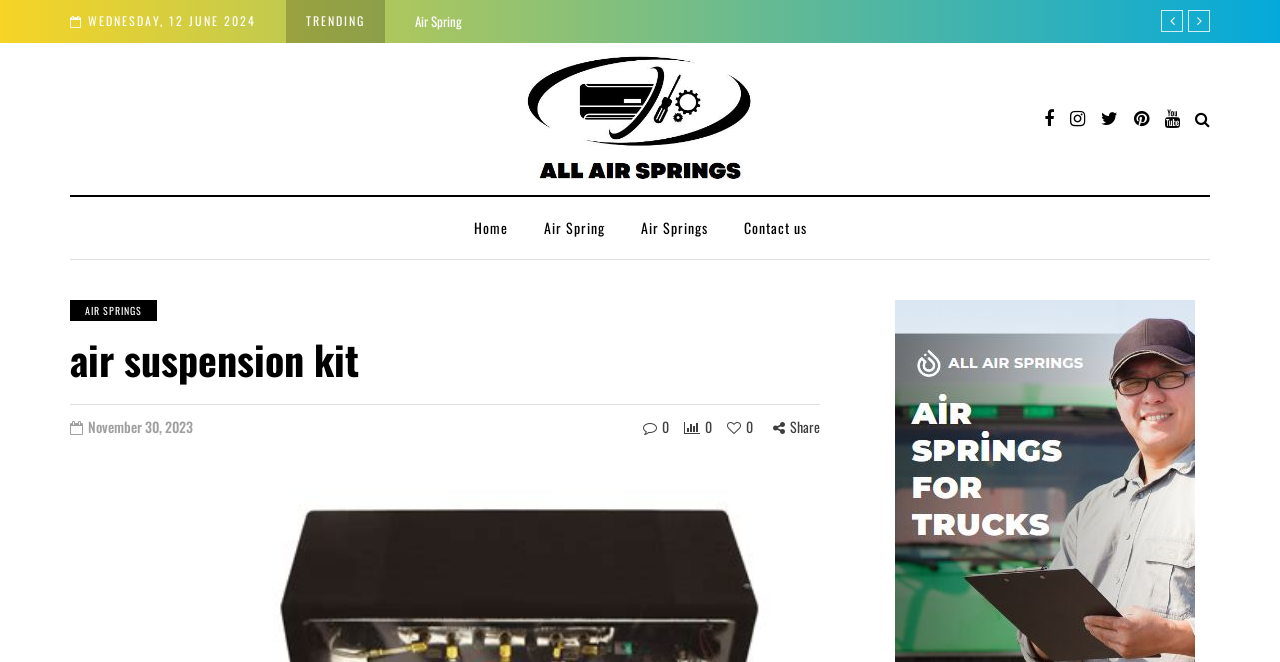Show the bounding box coordinates of the region that should be clicked to follow the instruction: "Go to the 'Home' page."

[0.356, 0.327, 0.411, 0.361]